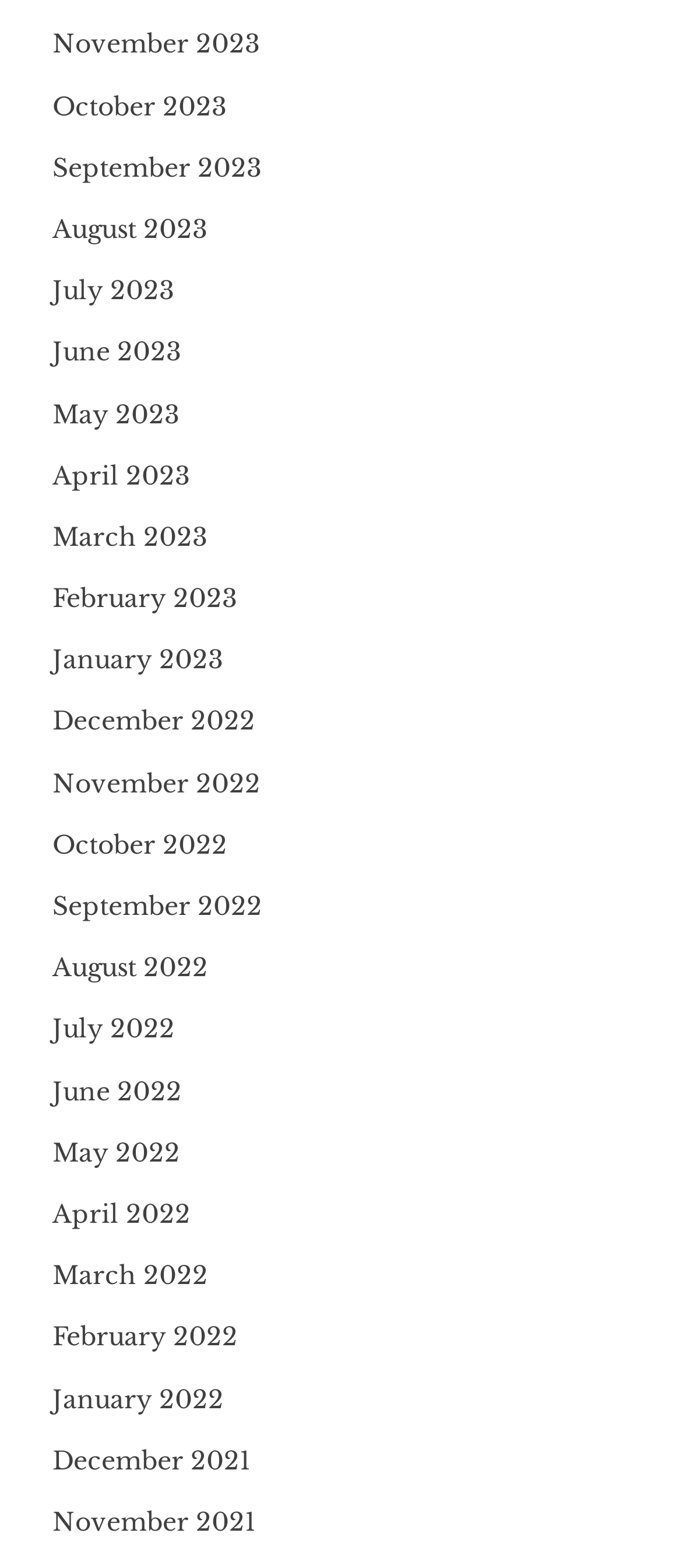Can you pinpoint the bounding box coordinates for the clickable element required for this instruction: "View June 2023"? The coordinates should be four float numbers between 0 and 1, i.e., [left, top, right, bottom].

[0.077, 0.215, 0.267, 0.235]